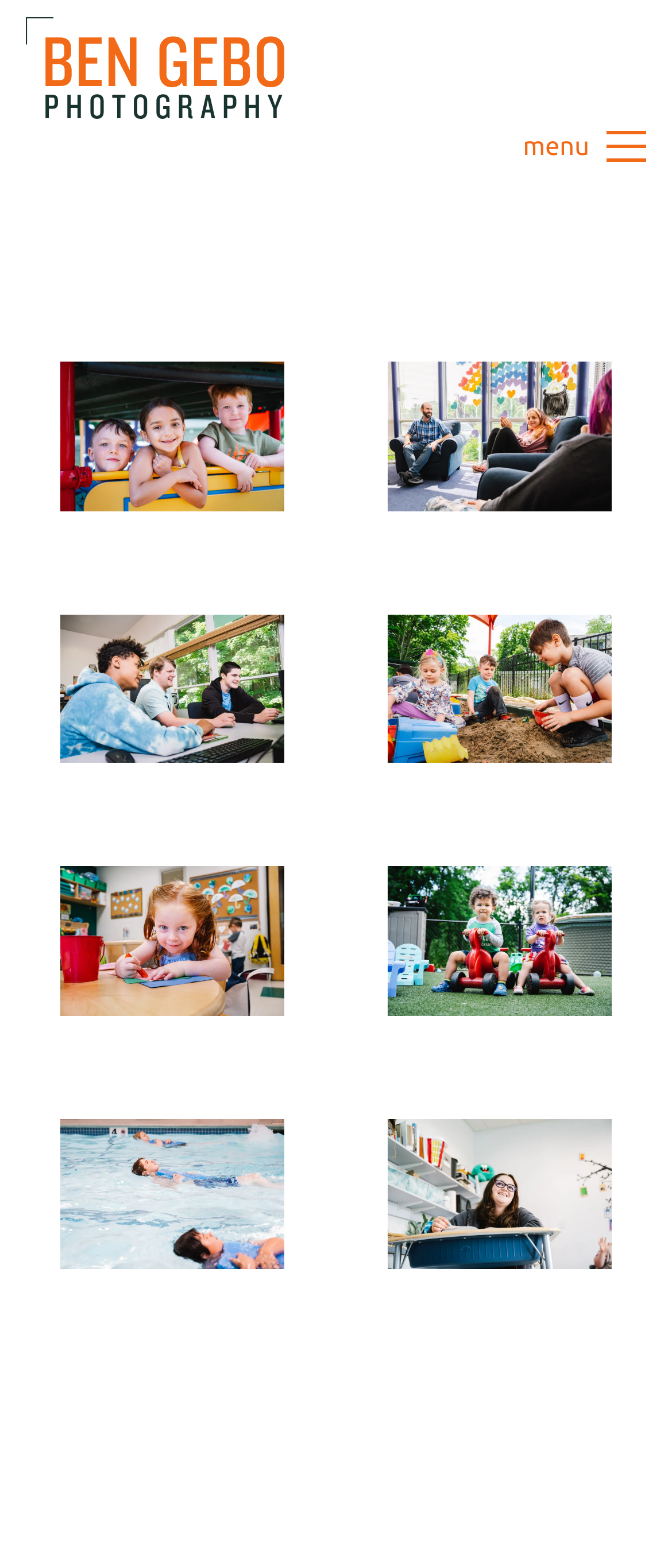Please provide a one-word or short phrase answer to the question:
How many navigation links are there?

10